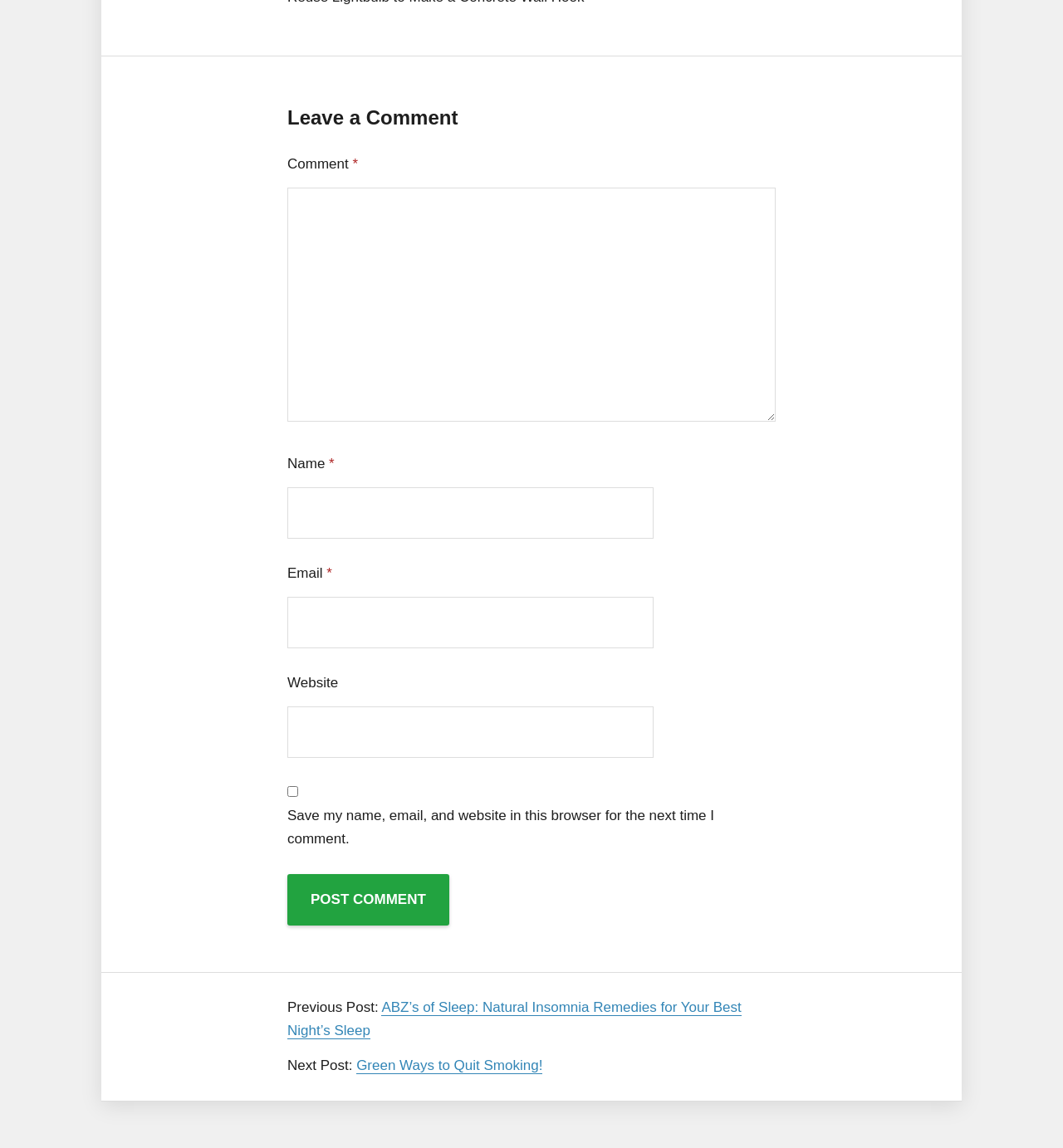What is required to leave a comment?
Based on the image, answer the question with as much detail as possible.

To leave a comment, the user is required to input their comment, name, and email. This is indicated by the required asterisk symbol (*) next to the 'Comment', 'Name', and 'Email' textboxes.